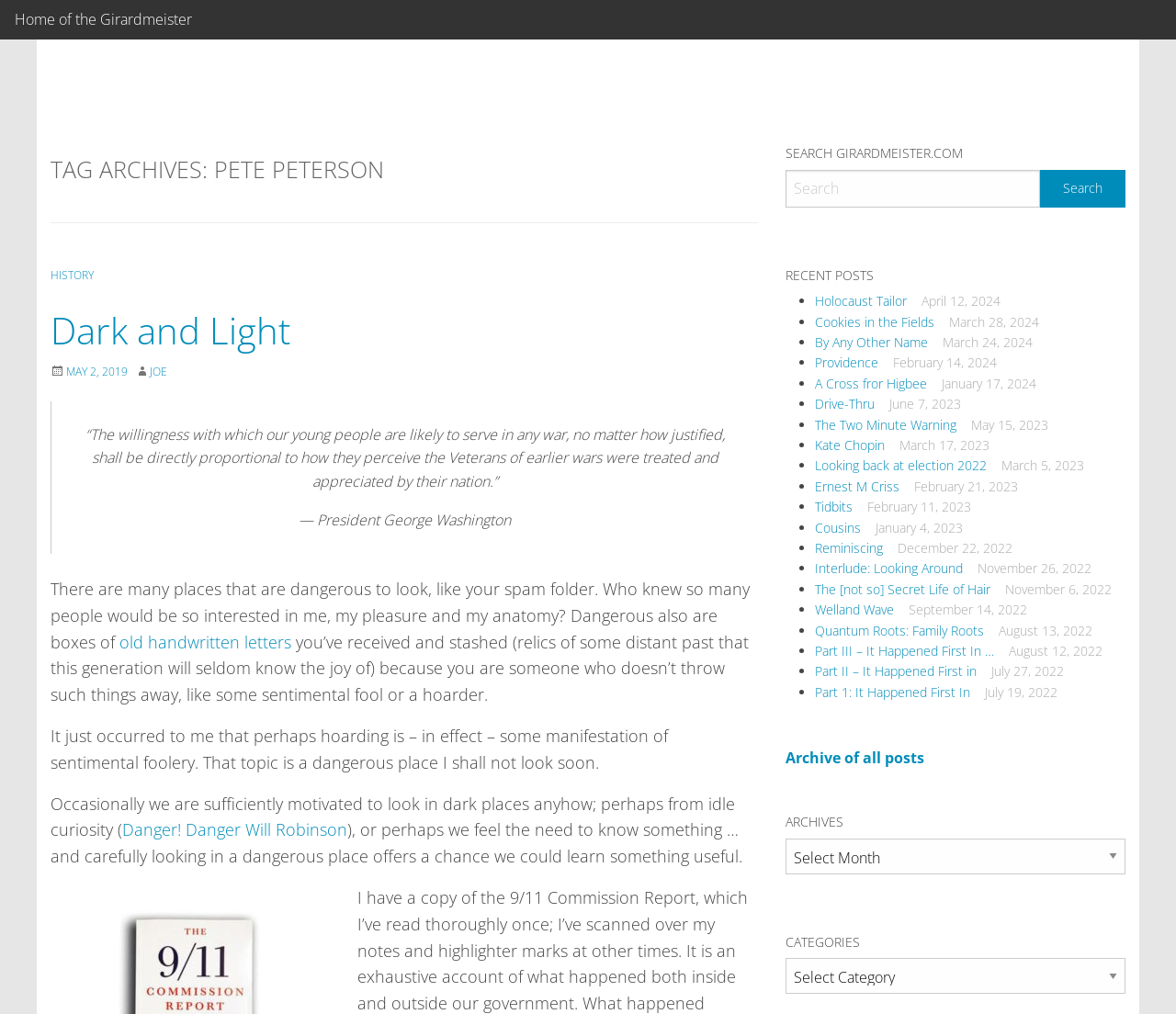What is the purpose of the search bar?
Please craft a detailed and exhaustive response to the question.

The search bar is labeled 'SEARCH GIRARDMEISTER.COM' and has a textbox and a search button, indicating that it is used to search for content within the website.